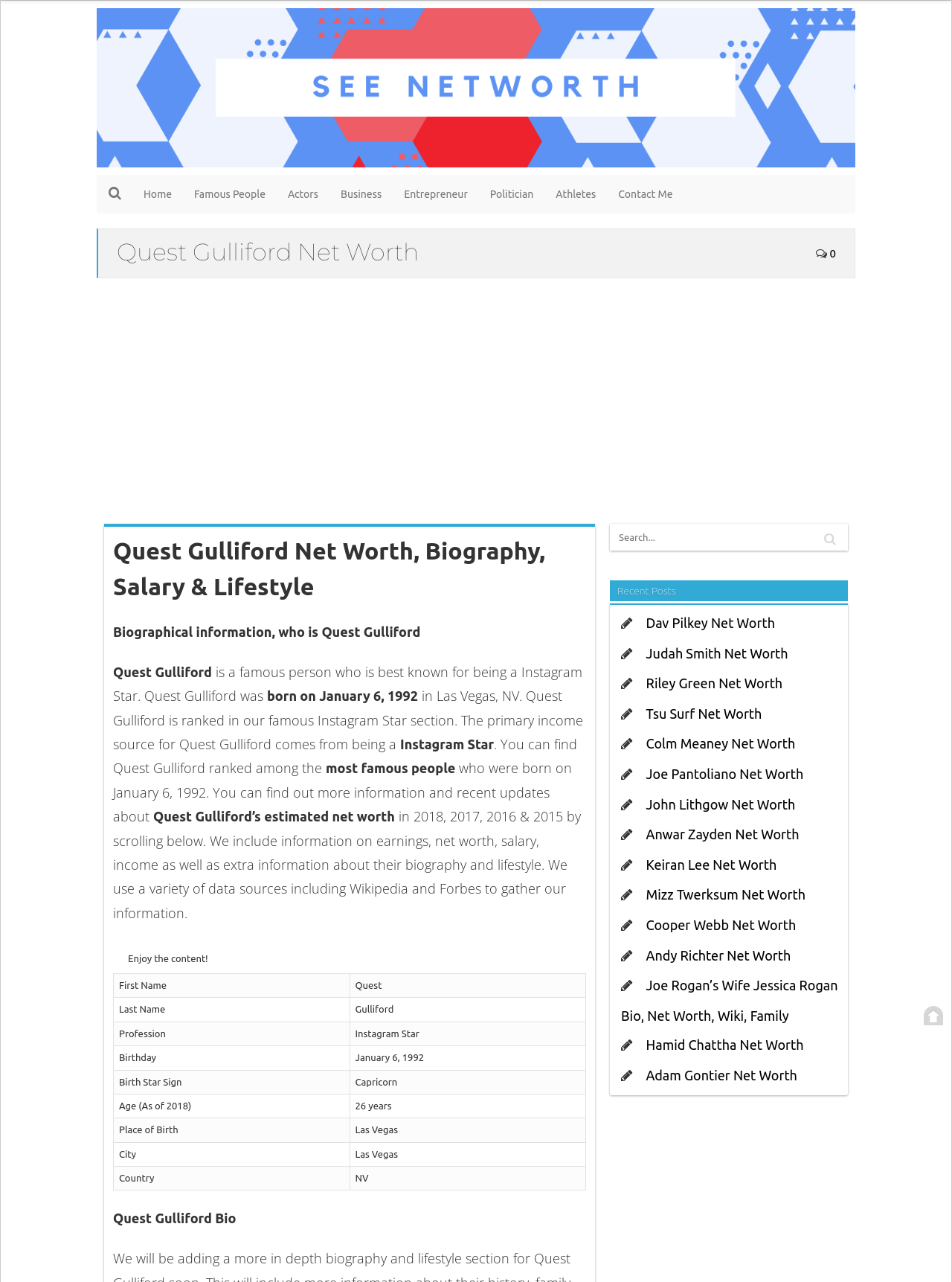Please identify the bounding box coordinates of the element that needs to be clicked to perform the following instruction: "View Quest Gulliford's biography".

[0.119, 0.415, 0.616, 0.471]